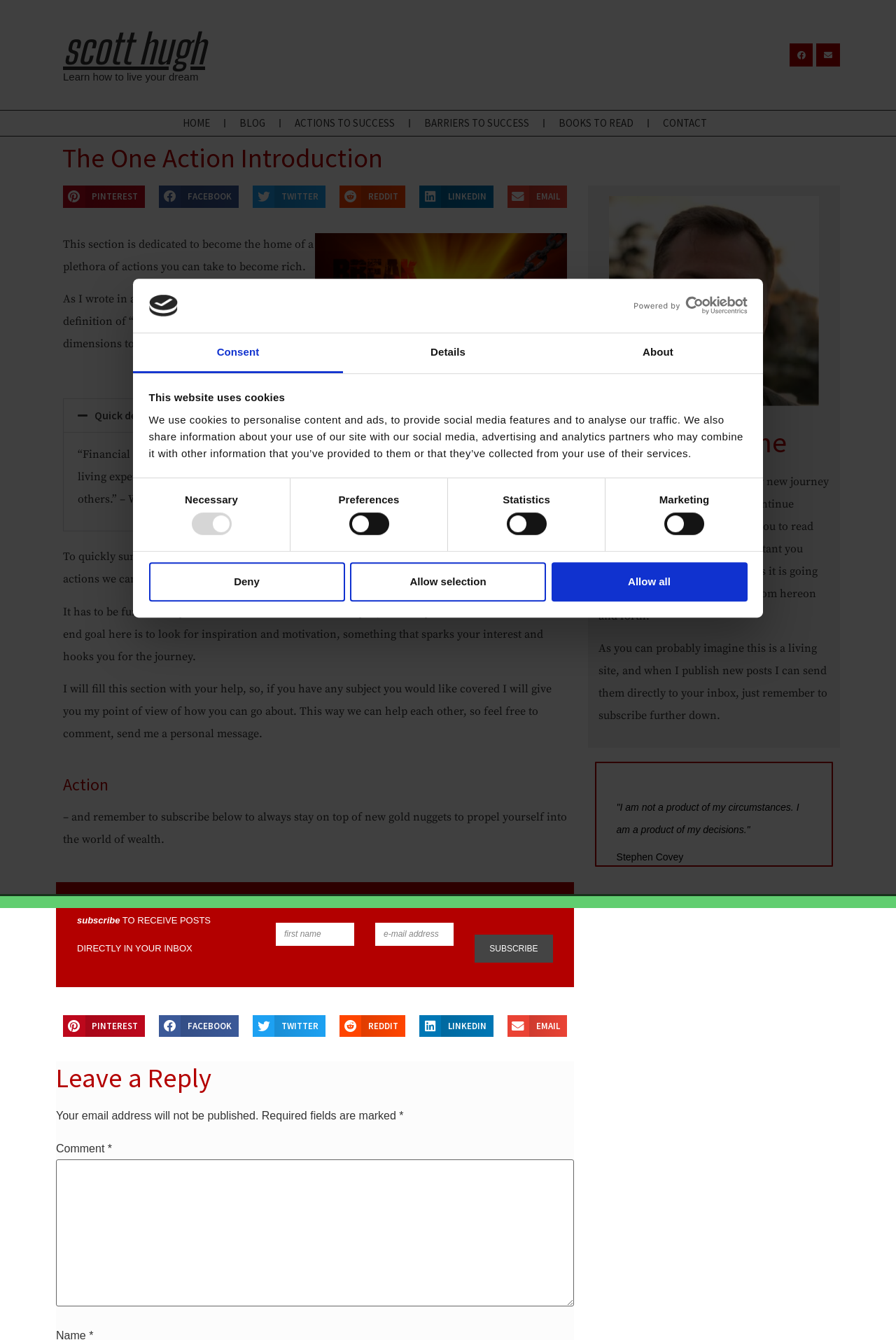Based on the element description LinkedIn, identify the bounding box coordinates for the UI element. The coordinates should be in the format (top-left x, top-left y, bottom-right x, bottom-right y) and within the 0 to 1 range.

[0.468, 0.138, 0.551, 0.155]